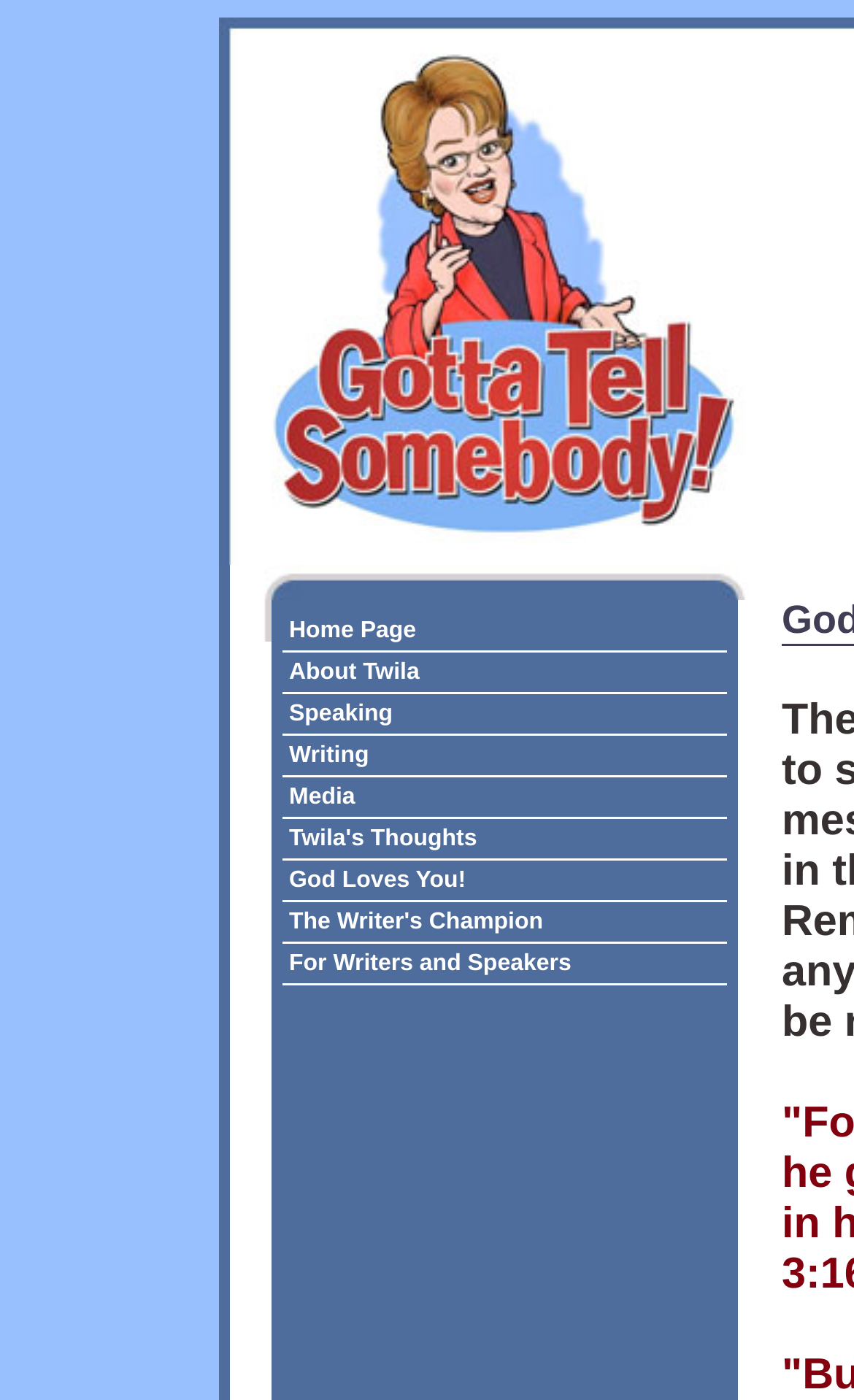Locate the bounding box coordinates of the area you need to click to fulfill this instruction: 'read Description'. The coordinates must be in the form of four float numbers ranging from 0 to 1: [left, top, right, bottom].

None